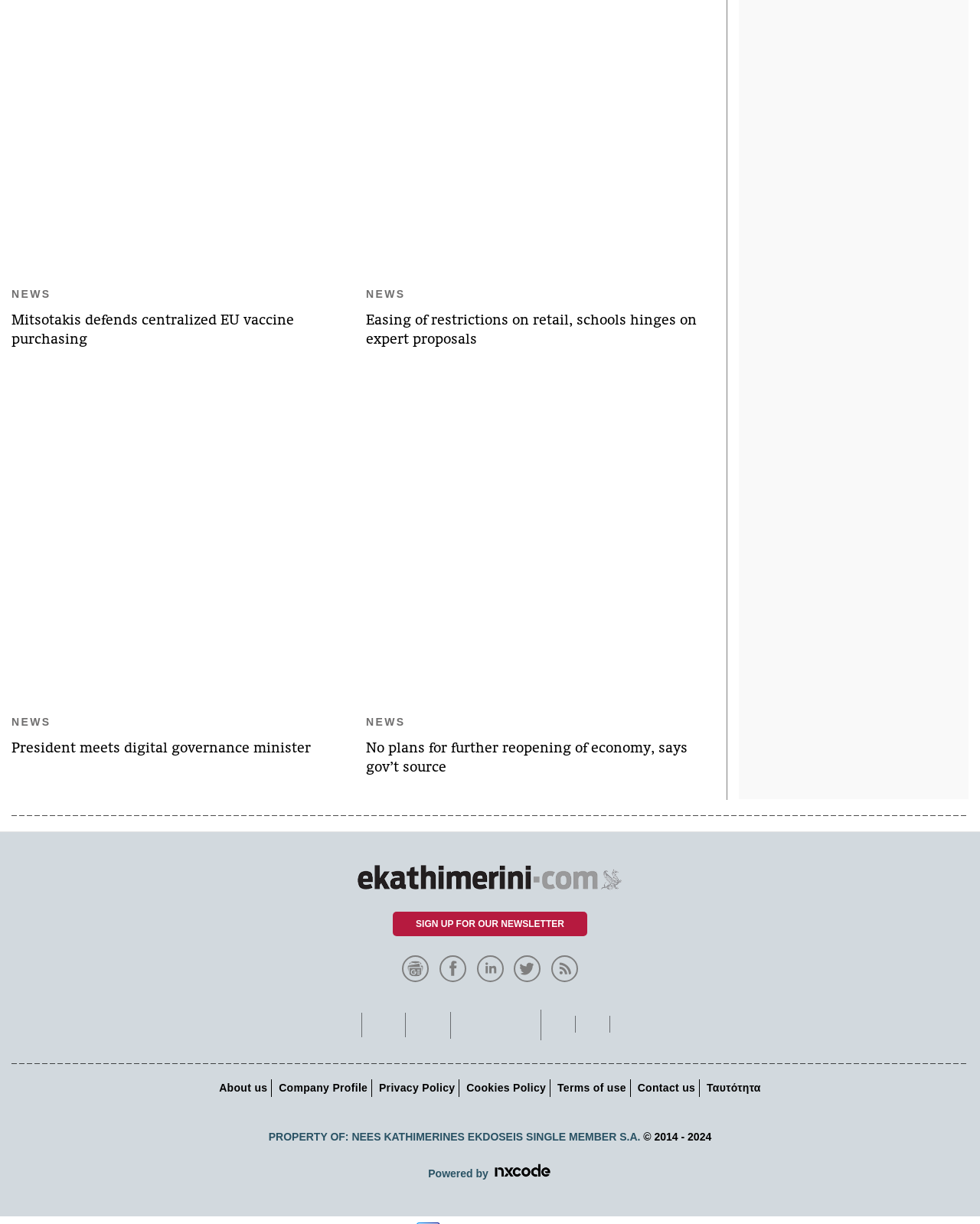Can you find the bounding box coordinates of the area I should click to execute the following instruction: "Read news about Mitsotakis defending centralized EU vaccine purchasing"?

[0.012, 0.255, 0.3, 0.284]